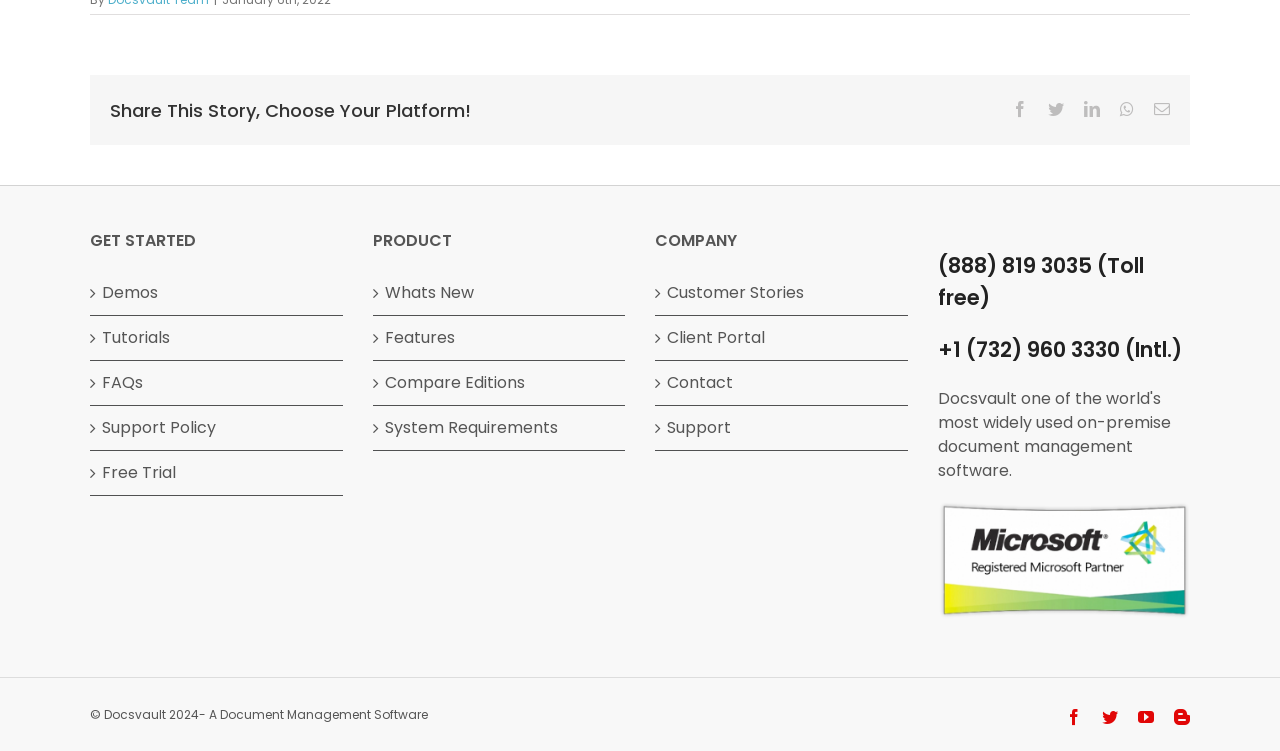Pinpoint the bounding box coordinates of the element to be clicked to execute the instruction: "Follow on Twitter".

[0.861, 0.944, 0.873, 0.965]